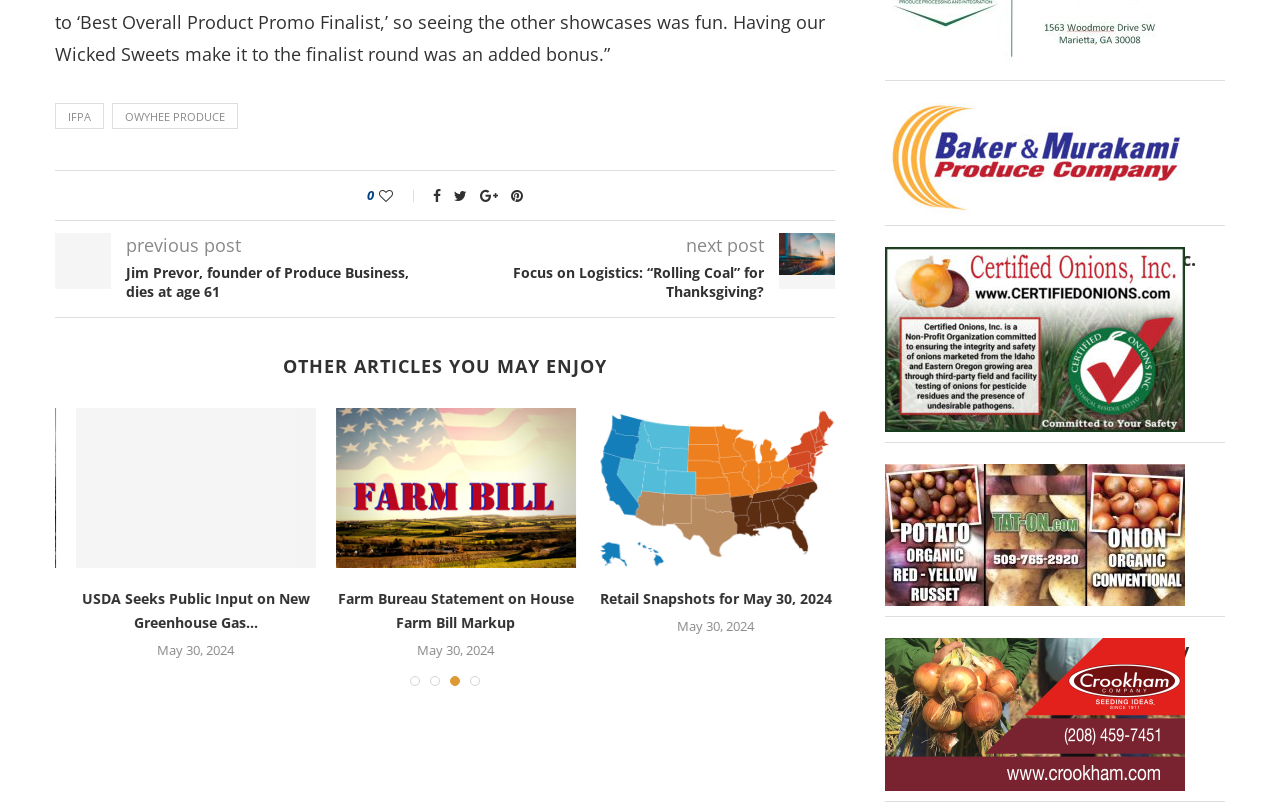Locate the bounding box coordinates of the clickable area to execute the instruction: "Read the article 'Jim Prevor, founder of Produce Business, dies at age 61'". Provide the coordinates as four float numbers between 0 and 1, represented as [left, top, right, bottom].

[0.043, 0.328, 0.348, 0.376]